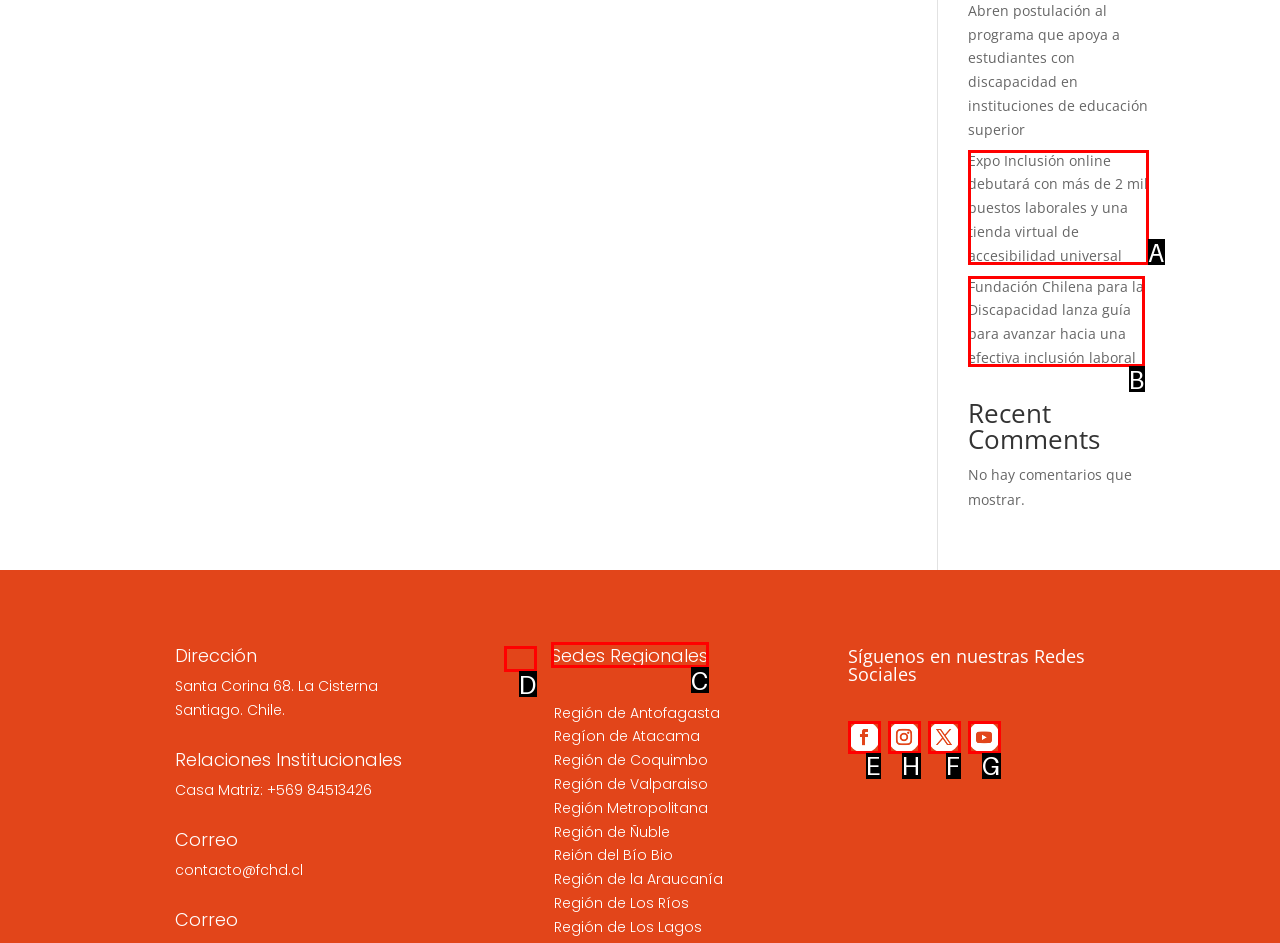Identify the correct HTML element to click to accomplish this task: Follow the organization on Facebook
Respond with the letter corresponding to the correct choice.

H